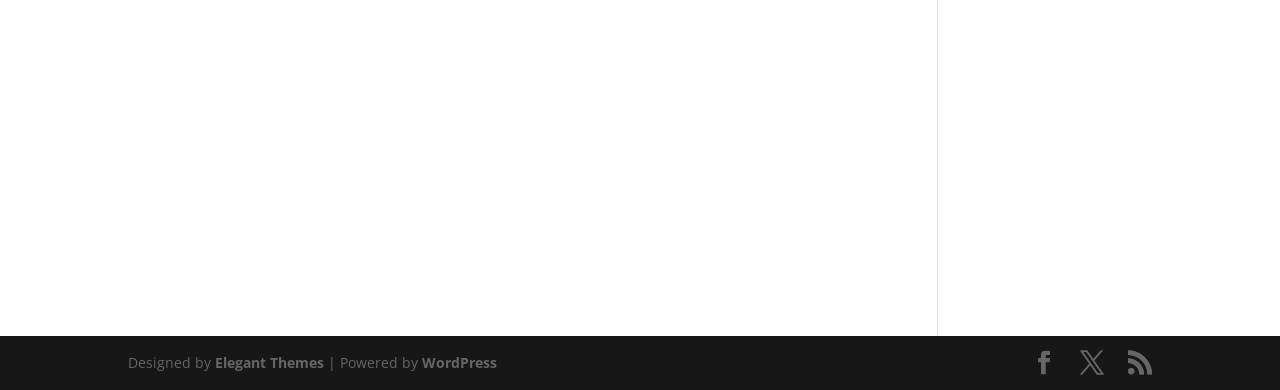What is the last link in the footer?
Look at the screenshot and respond with a single word or phrase.

WordPress